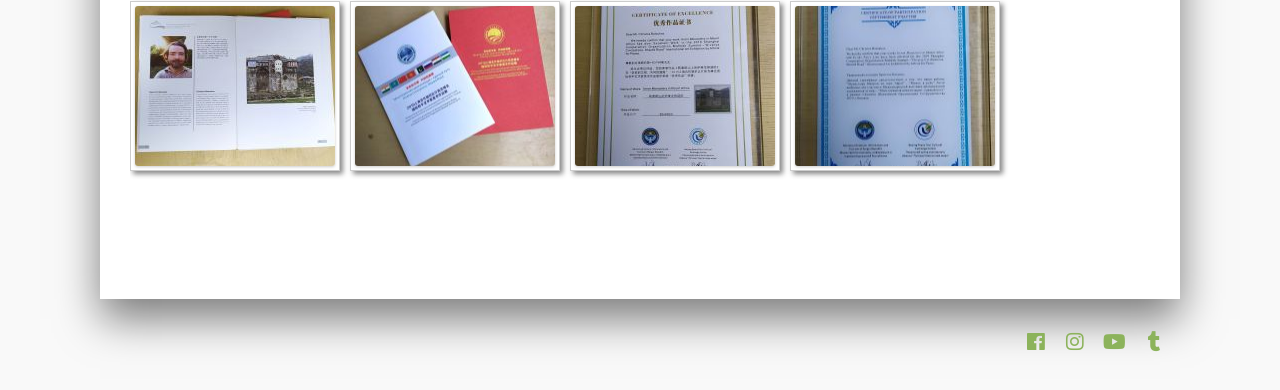Please identify the coordinates of the bounding box for the clickable region that will accomplish this instruction: "Click to enlarge image 37".

[0.277, 0.014, 0.434, 0.424]